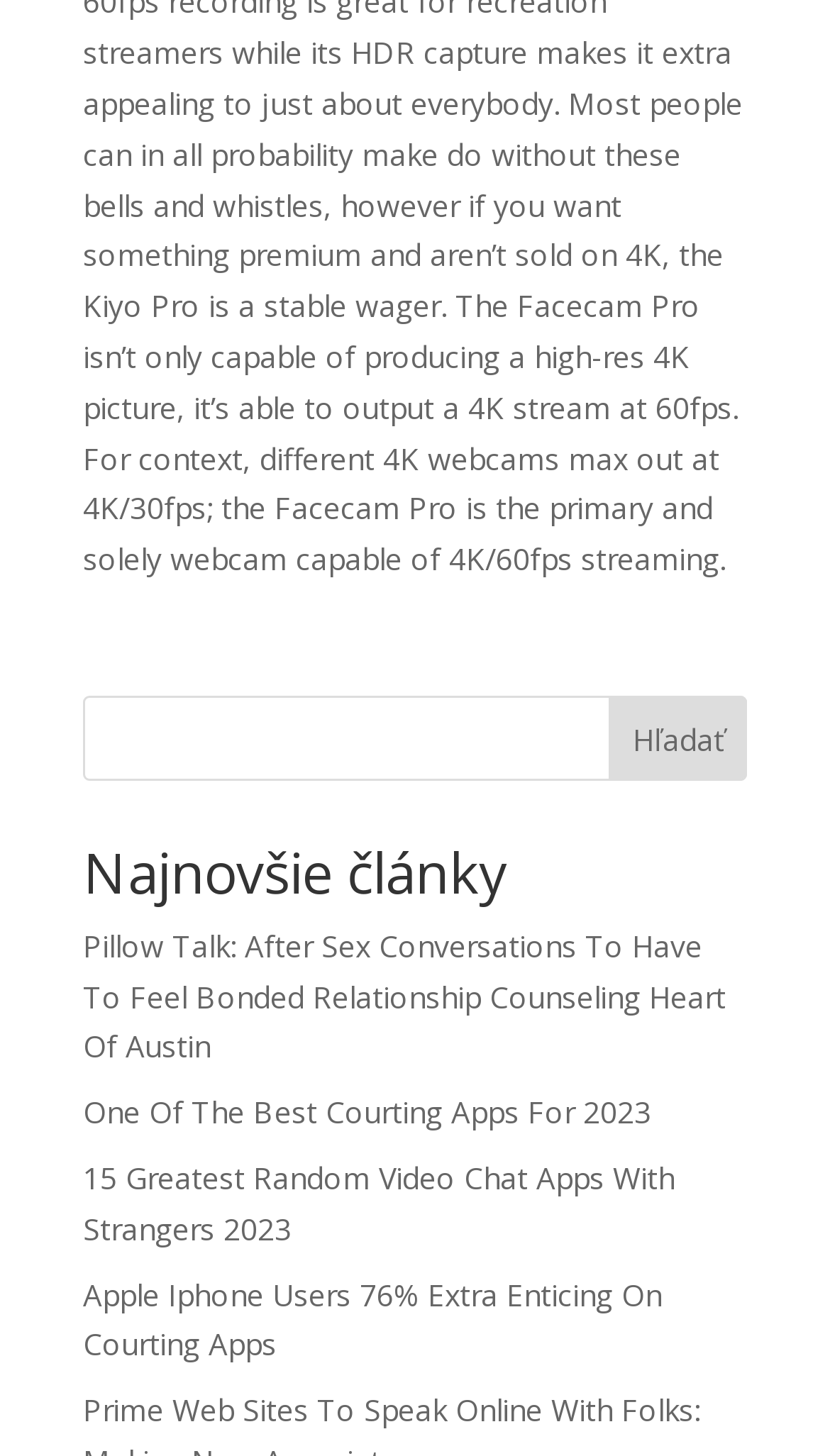Using the description "Hľadať", predict the bounding box of the relevant HTML element.

[0.734, 0.478, 0.9, 0.536]